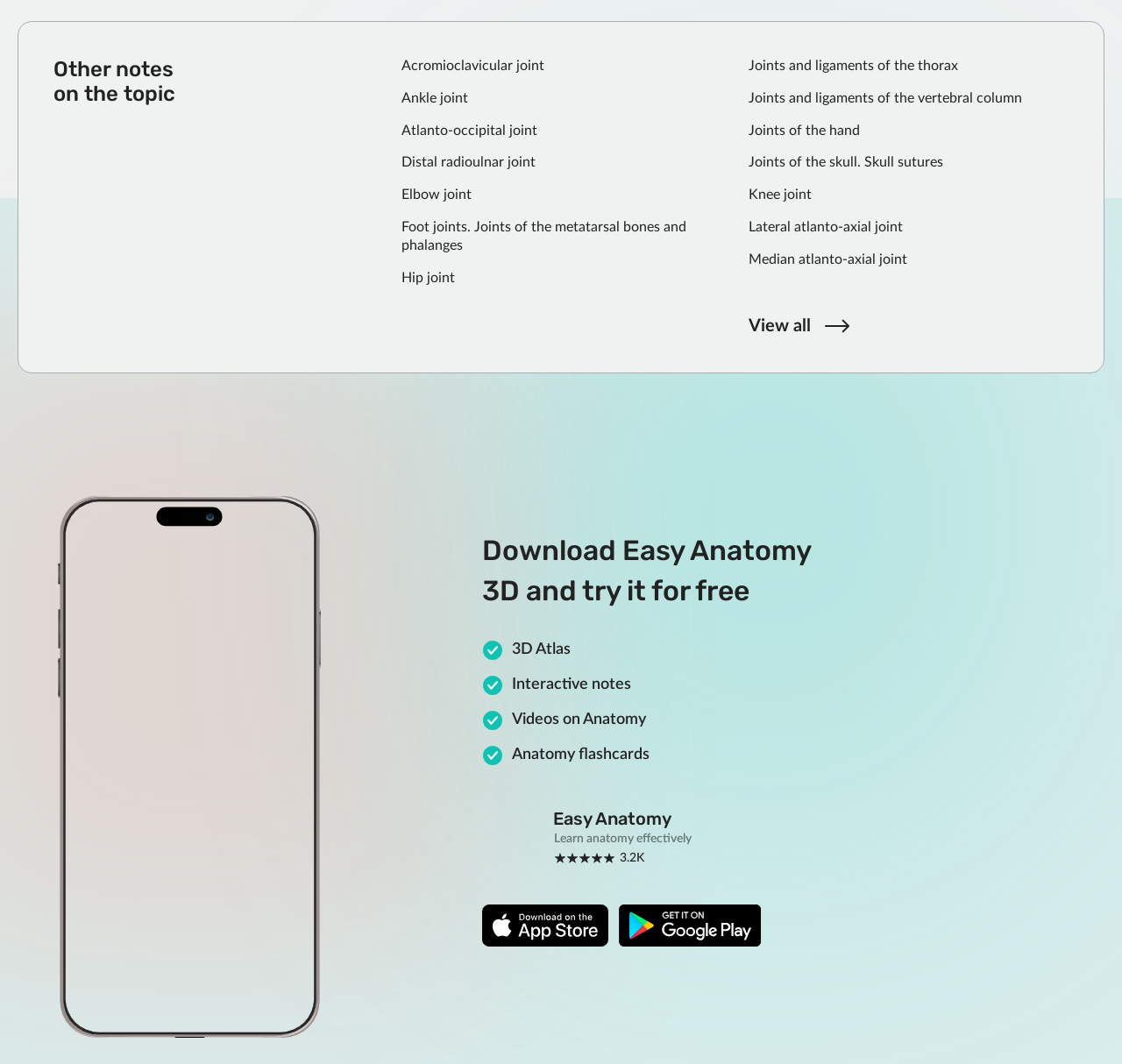Determine the bounding box coordinates for the UI element matching this description: "View all".

[0.667, 0.296, 0.757, 0.317]